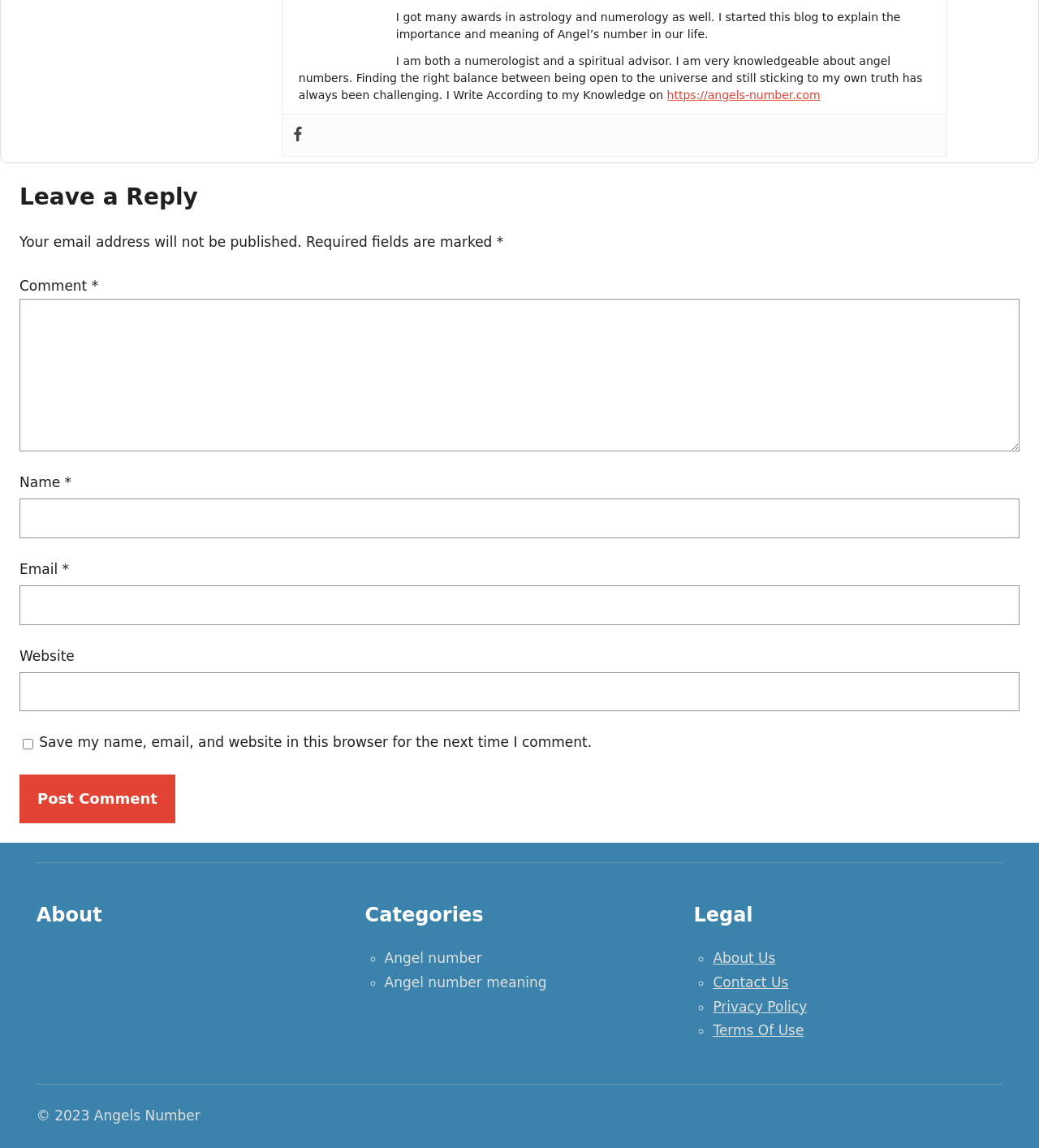Refer to the image and offer a detailed explanation in response to the question: What is the author's profession?

The author's profession can be determined by reading the StaticText element with ID 708, which states 'I am both a numerologist and a spiritual advisor.'